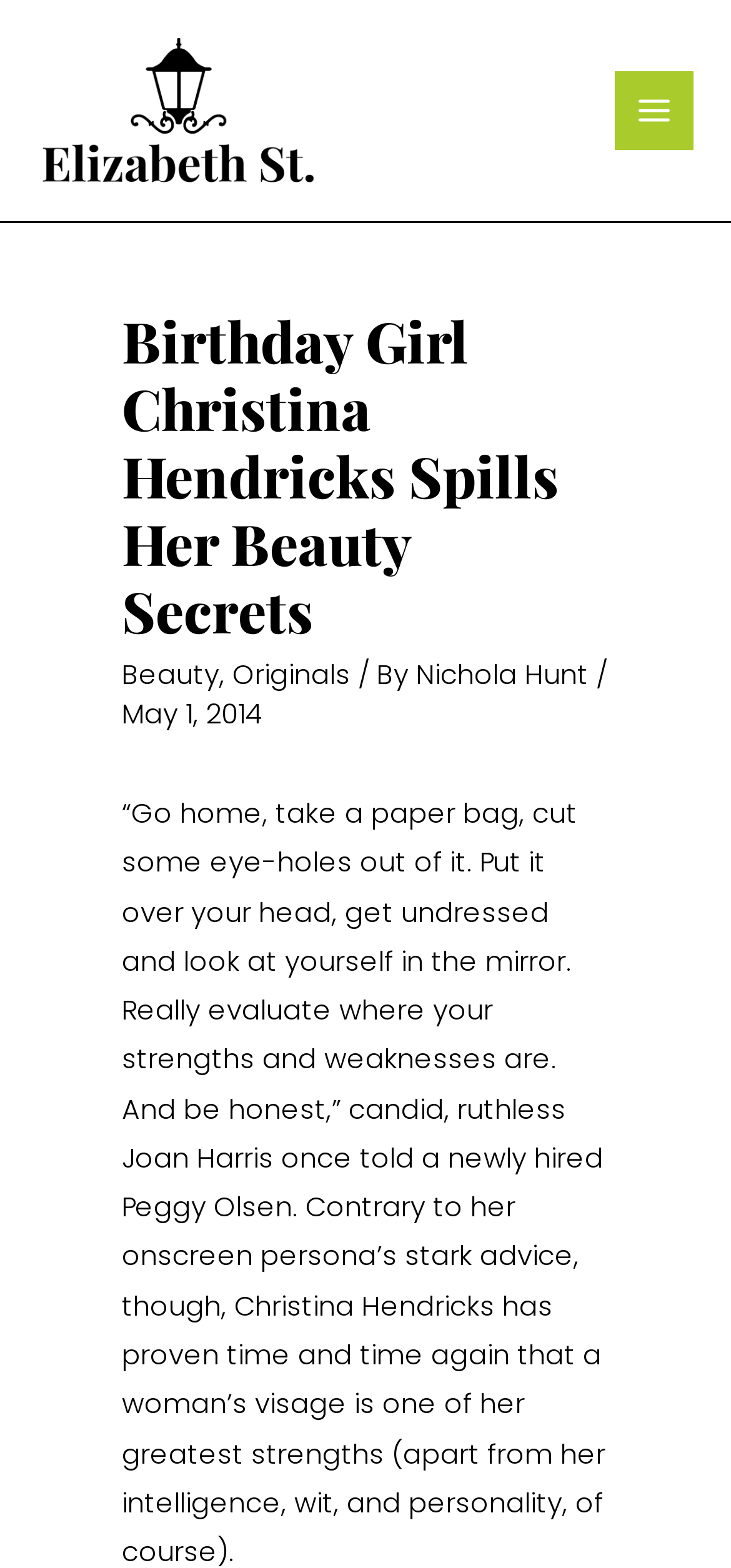Extract the bounding box coordinates for the UI element described by the text: "Originals". The coordinates should be in the form of [left, top, right, bottom] with values between 0 and 1.

[0.318, 0.418, 0.479, 0.442]